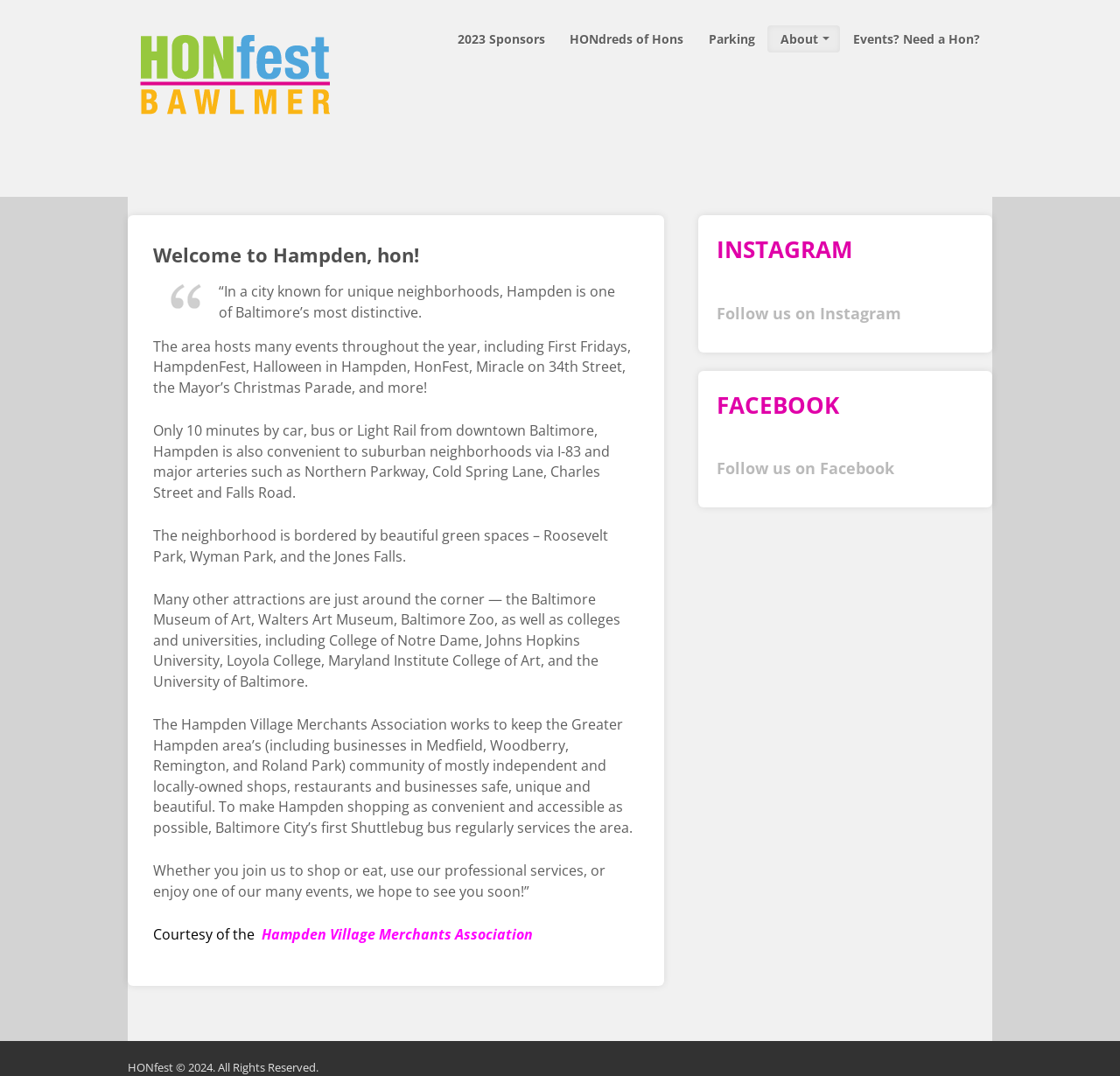Please answer the following question using a single word or phrase: What mode of transportation services the Hampden area regularly?

Shuttlebug bus